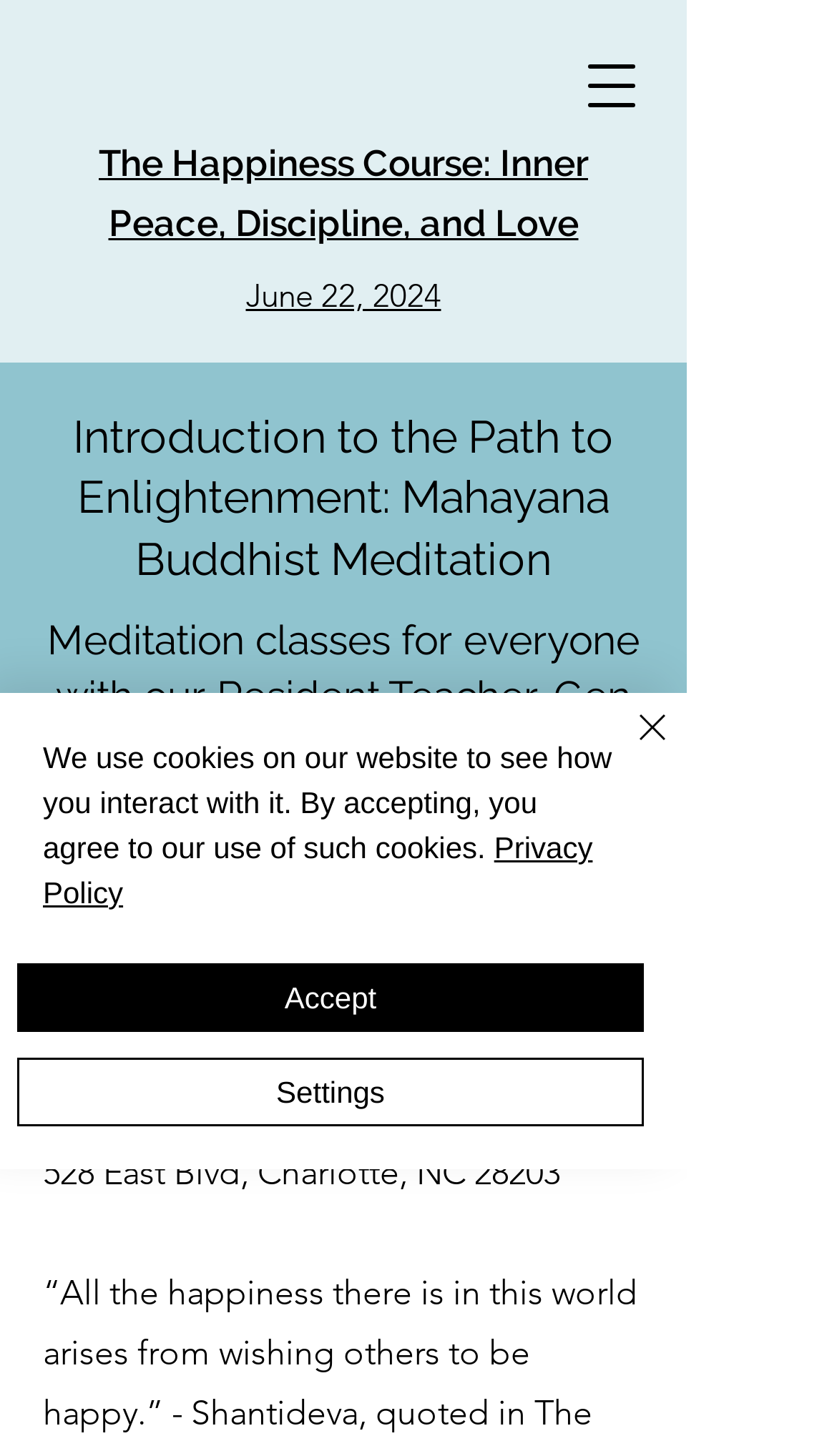Identify and extract the heading text of the webpage.

Sundays, 10-11:15 am, KMC North Carolina 